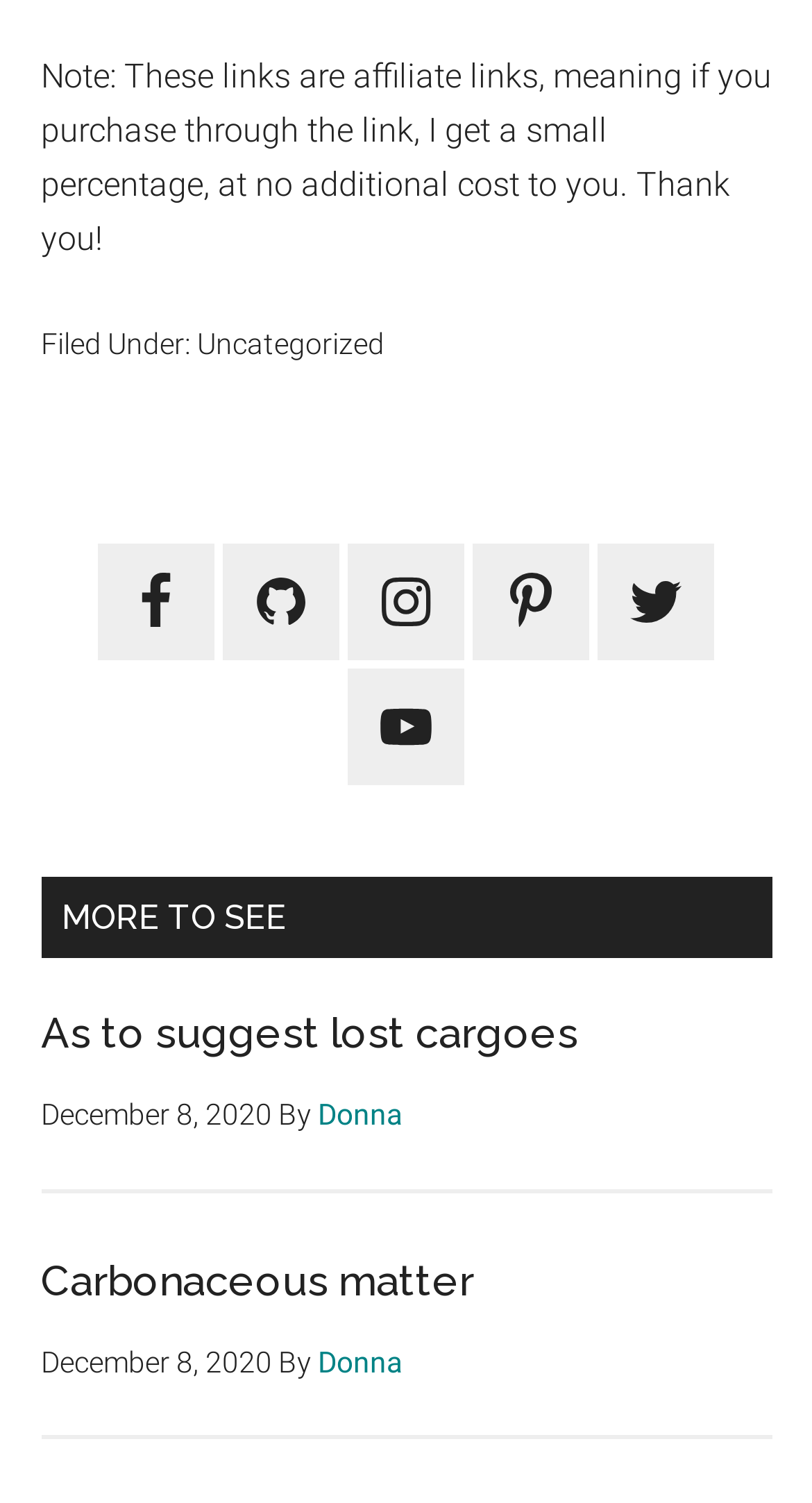Could you indicate the bounding box coordinates of the region to click in order to complete this instruction: "Click on Facebook".

[0.121, 0.361, 0.264, 0.439]